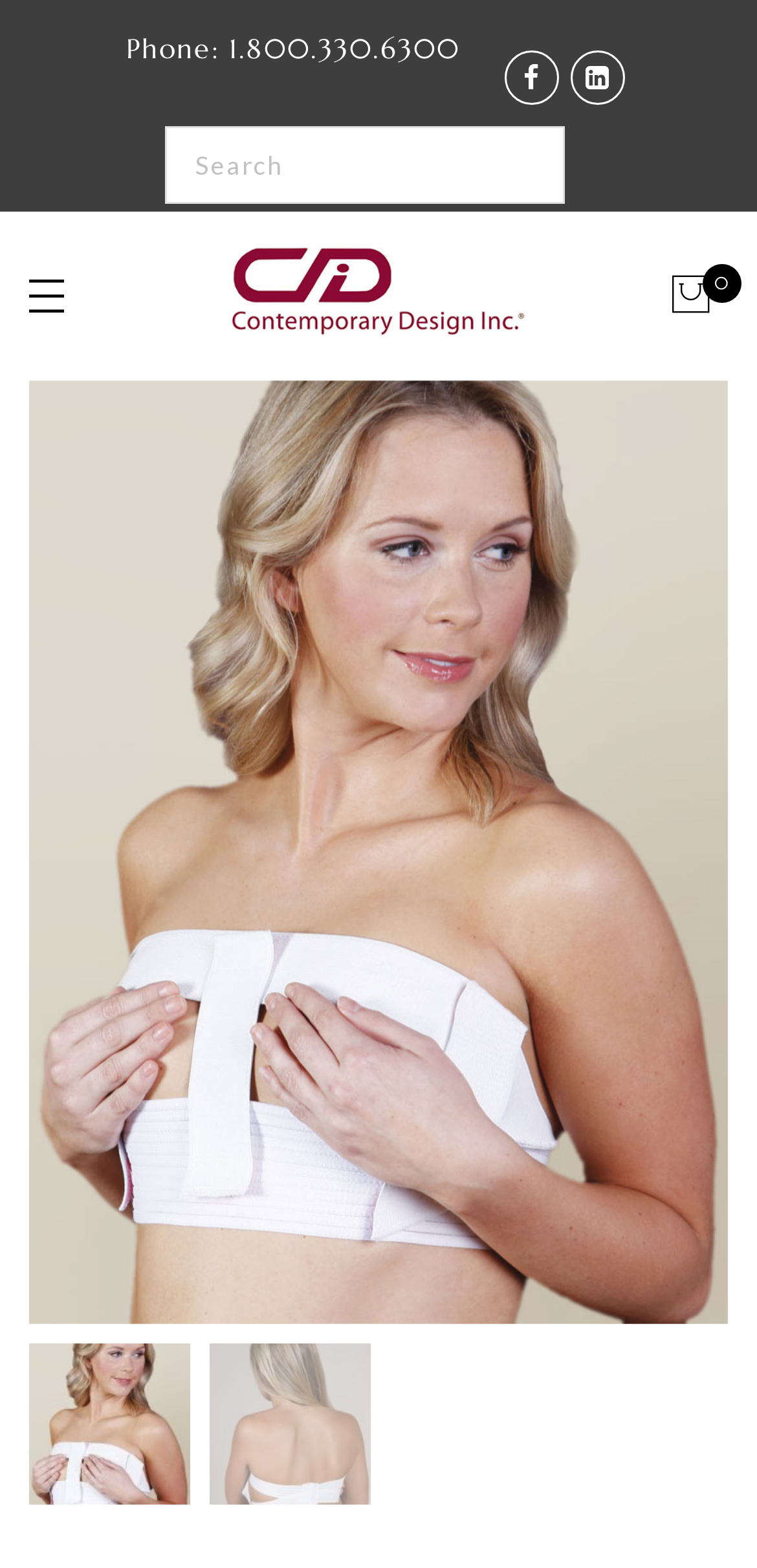How many social media links are on the webpage?
Based on the image content, provide your answer in one word or a short phrase.

2